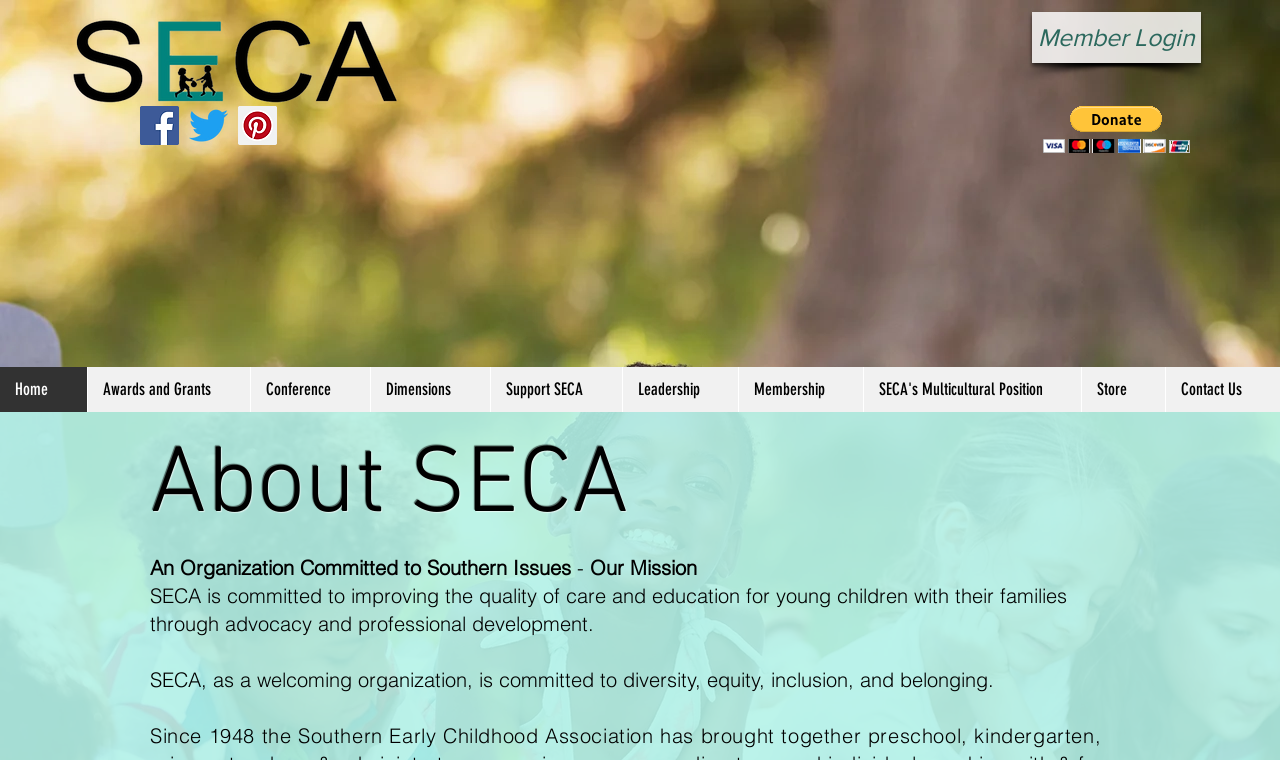Identify the bounding box coordinates of the region I need to click to complete this instruction: "Click the Facebook link".

[0.109, 0.139, 0.14, 0.191]